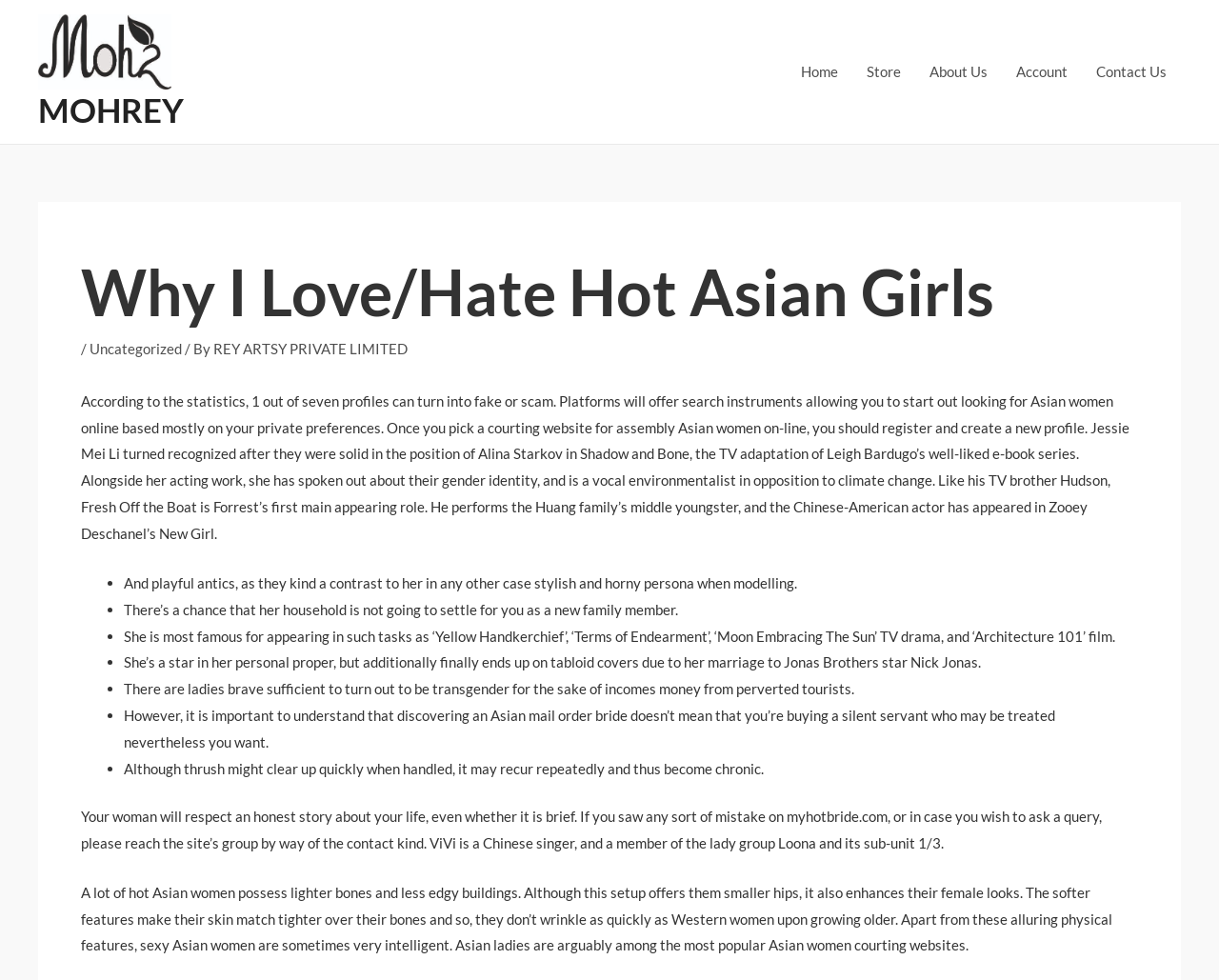Please provide a one-word or phrase answer to the question: 
What is the website's navigation menu?

Home, Store, About Us, Account, Contact Us